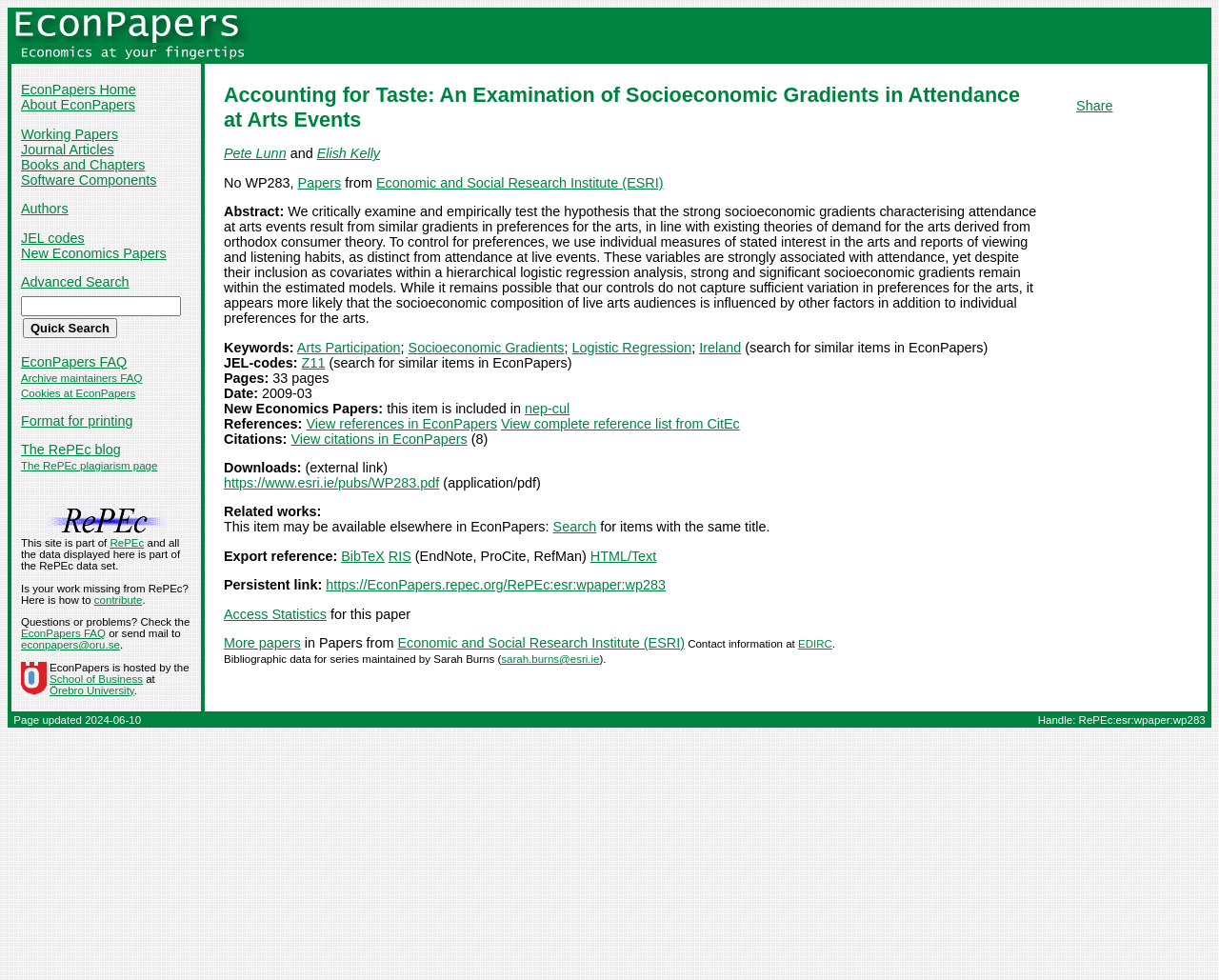What is the title of the paper?
Look at the screenshot and respond with a single word or phrase.

Accounting for Taste: An Examination of Socioeconomic Gradients in Attendance at Arts Events